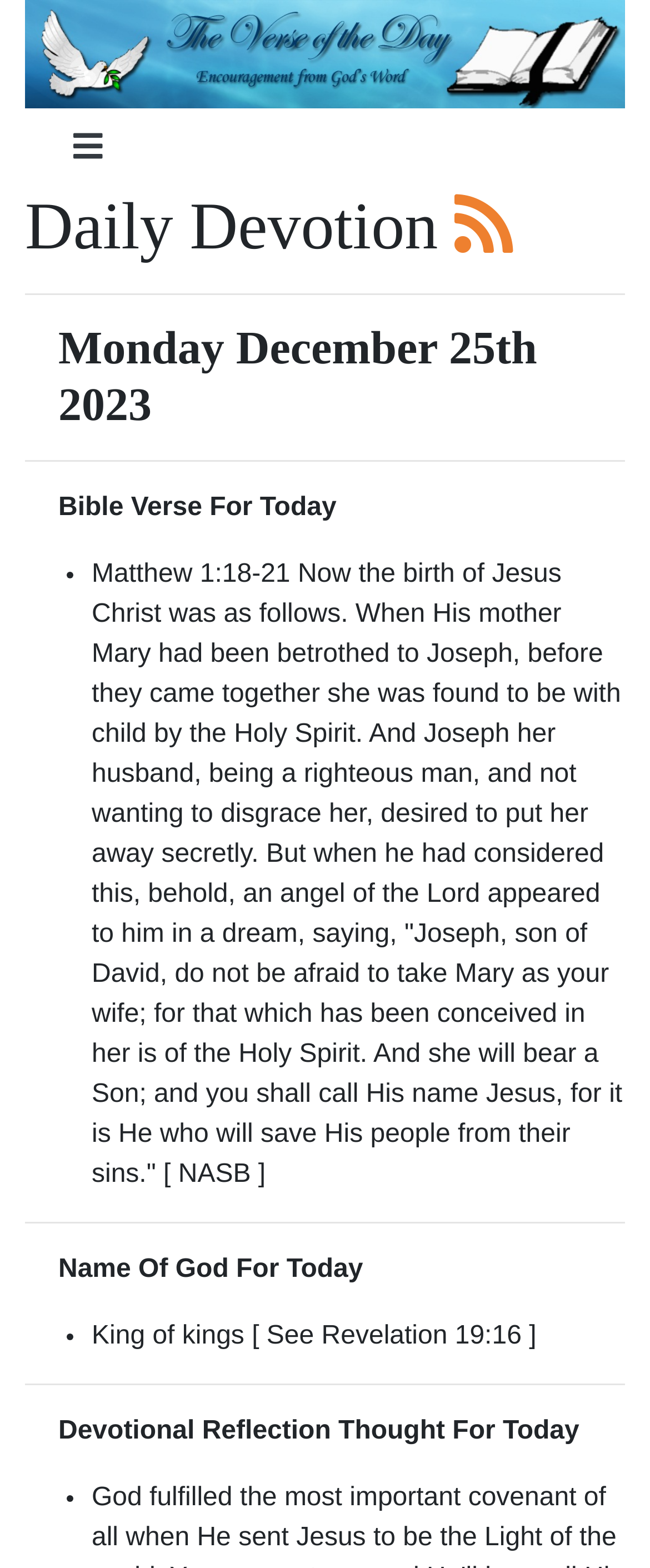Provide your answer to the question using just one word or phrase: What is the Bible verse for today?

Matthew 1:18-21